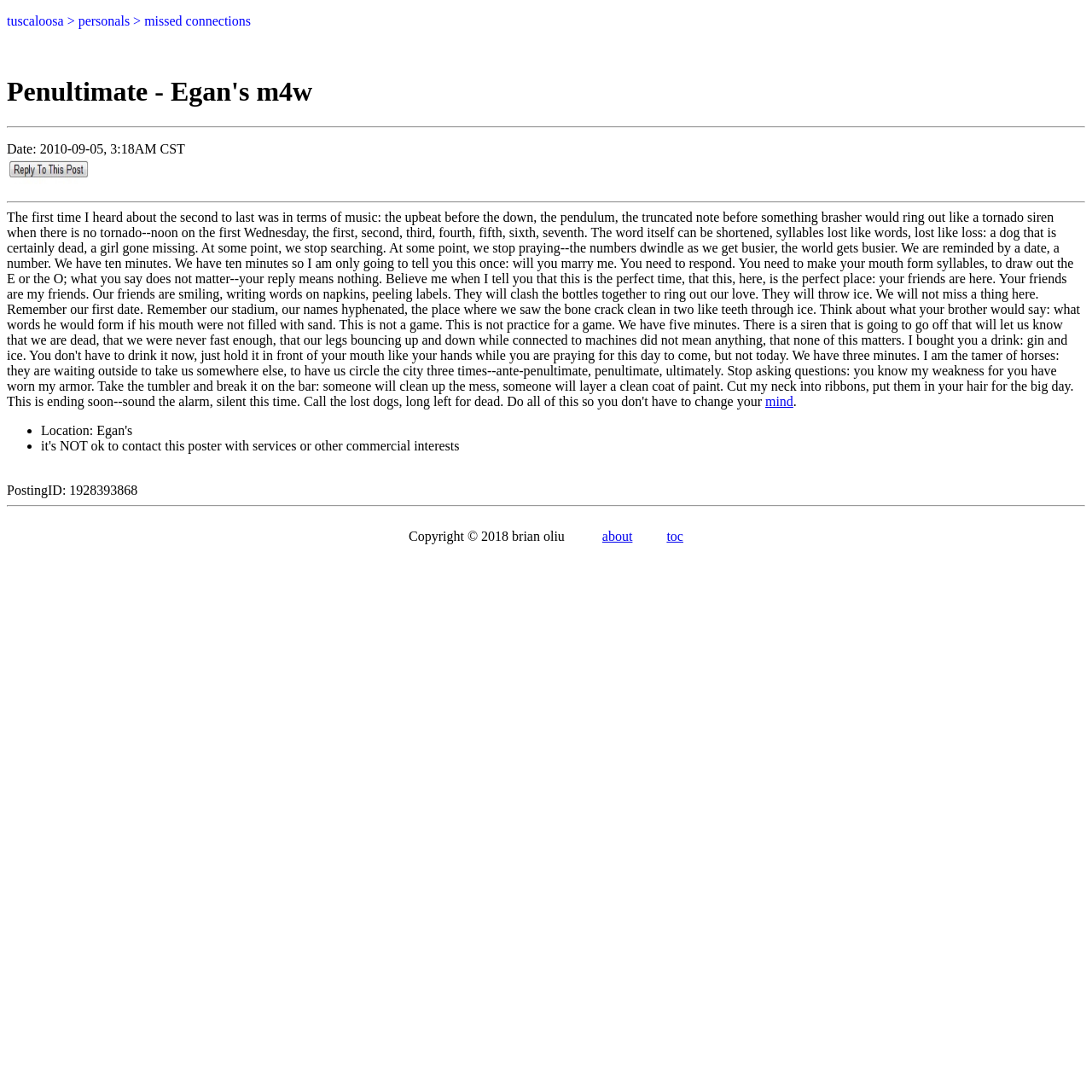What is the posting ID of this missed connection?
Carefully analyze the image and provide a thorough answer to the question.

I found the posting ID by looking at the static text element that says 'PostingID: 1928393868' located at the bottom of the webpage.